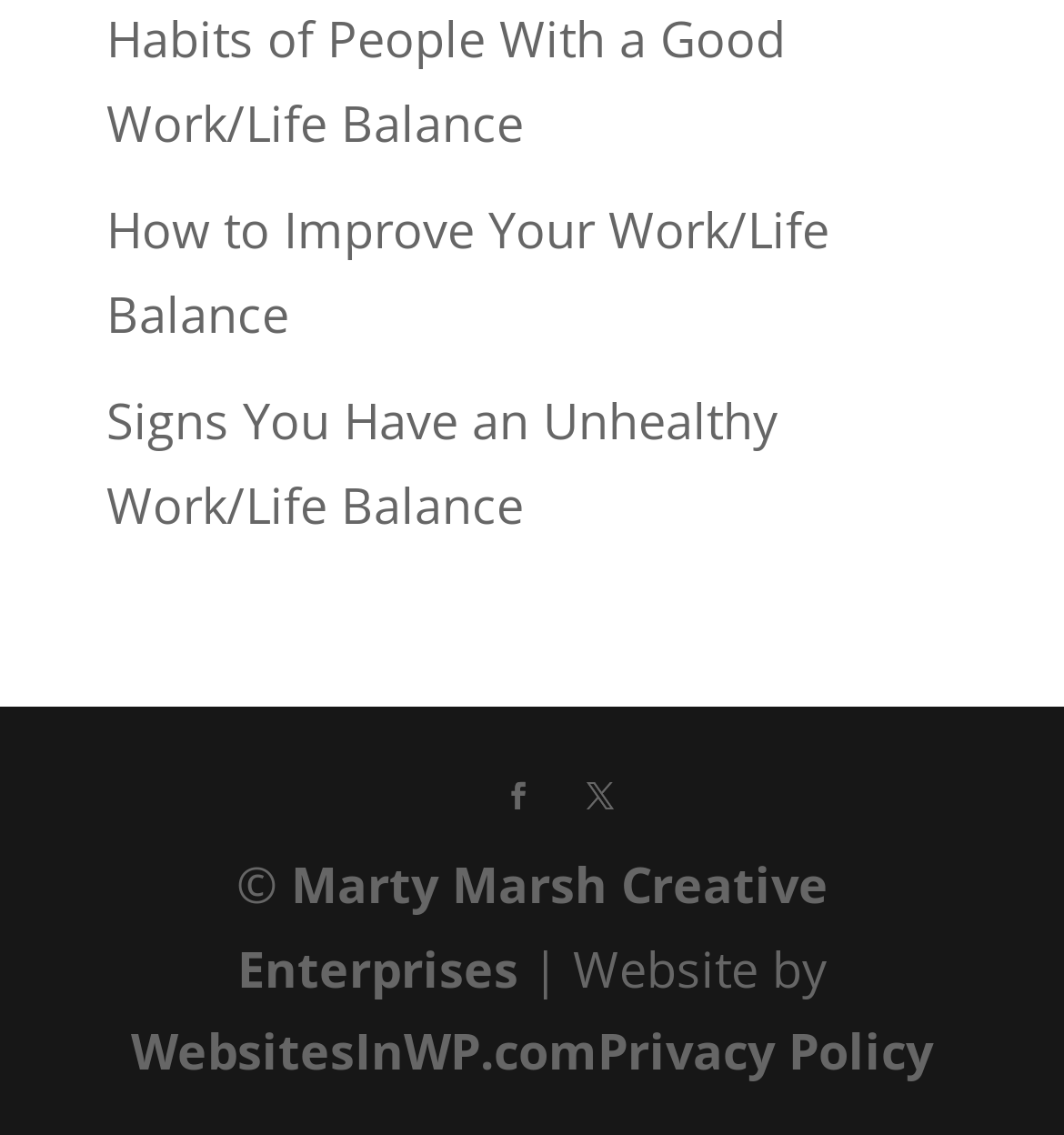What is the copyright symbol on the webpage?
Answer the question with a single word or phrase derived from the image.

©